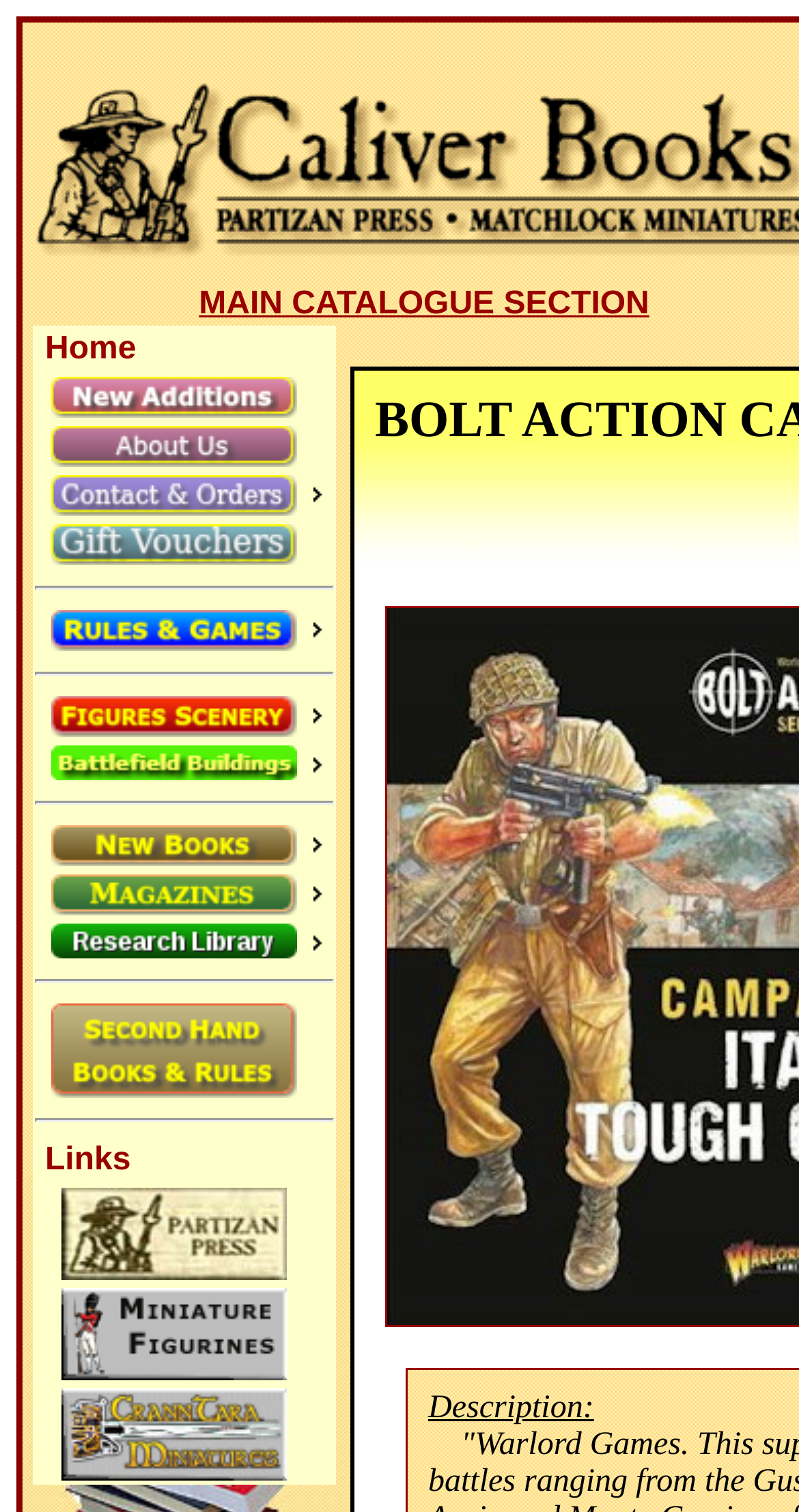Provide a thorough description of the webpage you see.

The webpage is the homepage of Caliver Books, a website that appears to be an online bookstore. At the top, there is a navigation menu with 13 links, each accompanied by a small image. The links are arranged horizontally and are evenly spaced, with horizontal separators in between. The links include "Home", "News", "How to Find us", "Information", "Gift Certificate", "Rules & Games", "Figures and Scenery", "Resin Scenery", "New Books", "Magazines", "MLRS", "2nd Hand Books", and "Links".

Below the navigation menu, there is a section with a title "Description:", but the actual description is not provided. The webpage does not have any prominent images or graphics, aside from the small icons accompanying each link in the navigation menu. The overall layout is simple and easy to navigate, with a focus on providing access to various sections of the website.